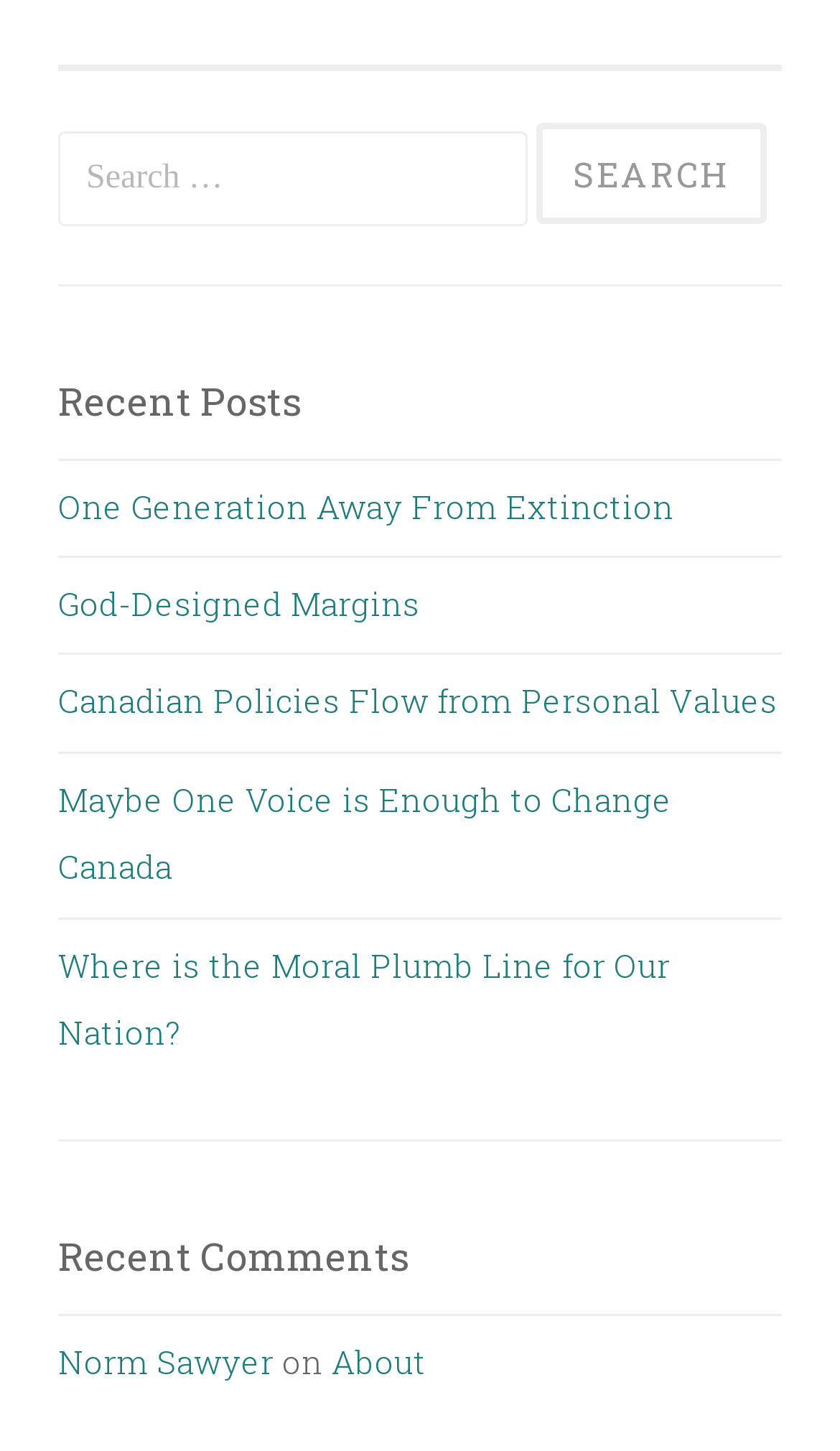Give a one-word or one-phrase response to the question:
What is the category of the first post?

Recent Posts